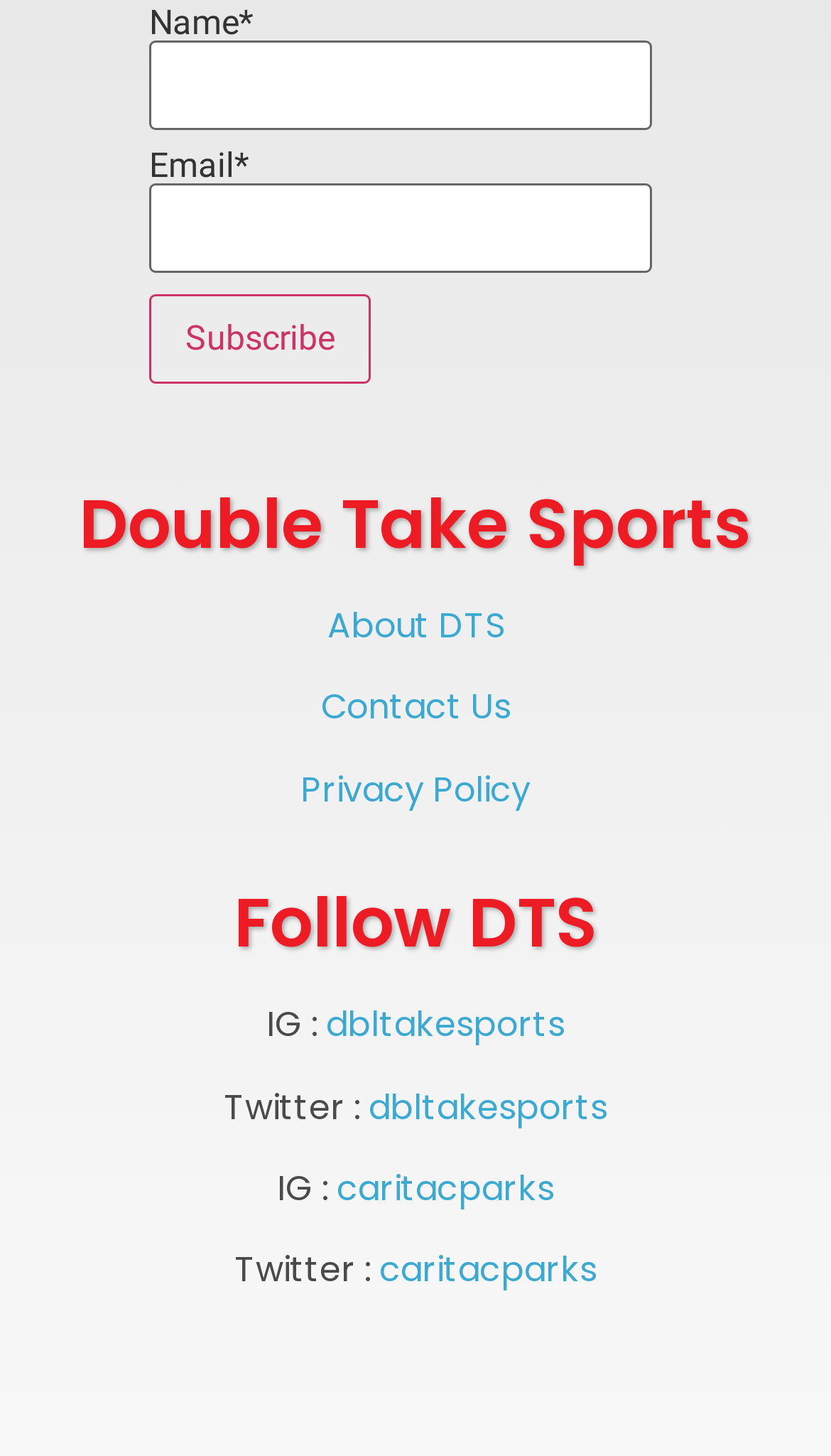Determine the coordinates of the bounding box that should be clicked to complete the instruction: "Follow DTS on Twitter". The coordinates should be represented by four float numbers between 0 and 1: [left, top, right, bottom].

[0.444, 0.743, 0.731, 0.777]